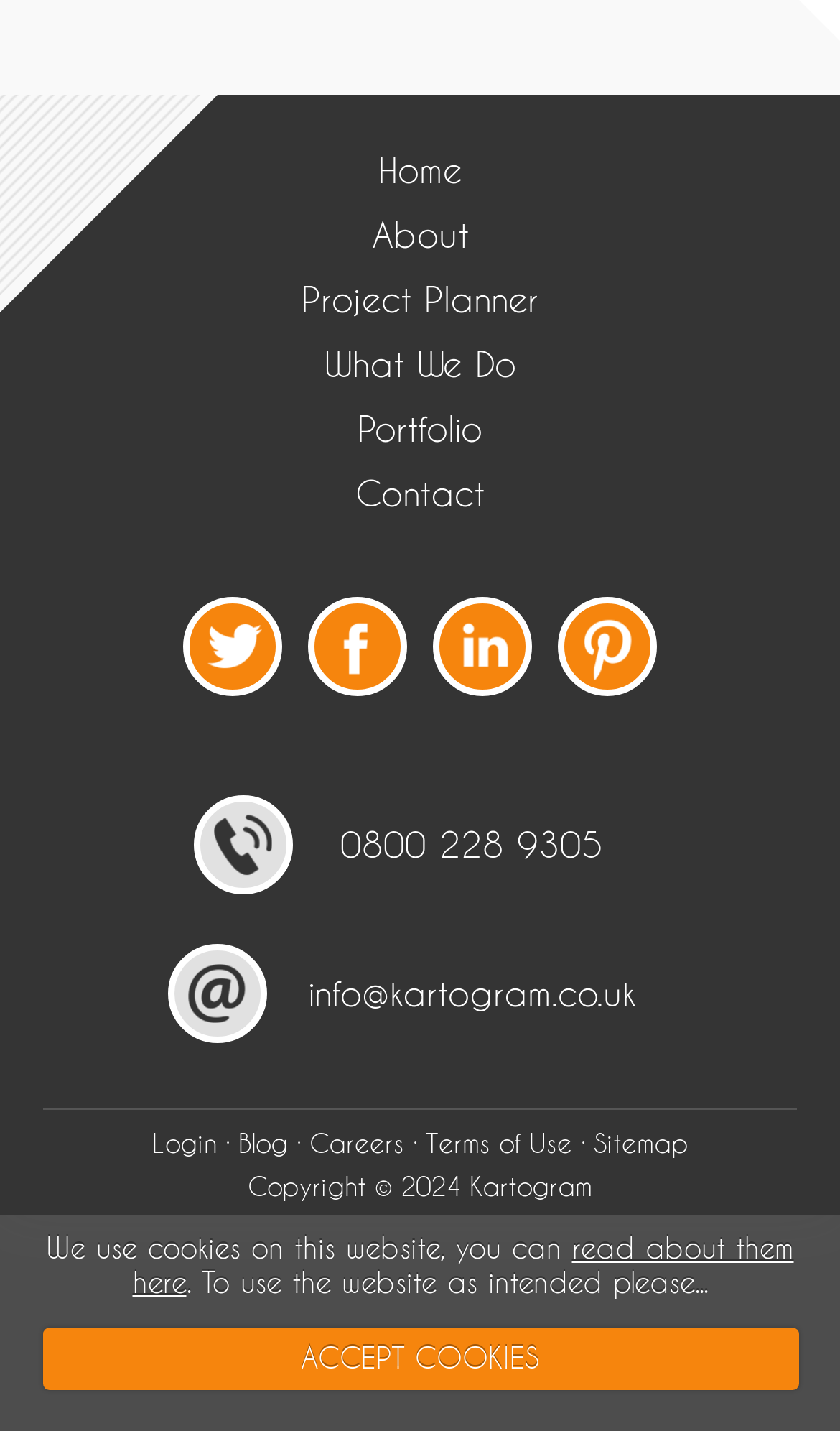Please give a succinct answer to the question in one word or phrase:
What is the company name?

Kartogram